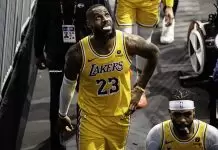Please answer the following question using a single word or phrase: 
Which team is LeBron James playing for?

Lakers